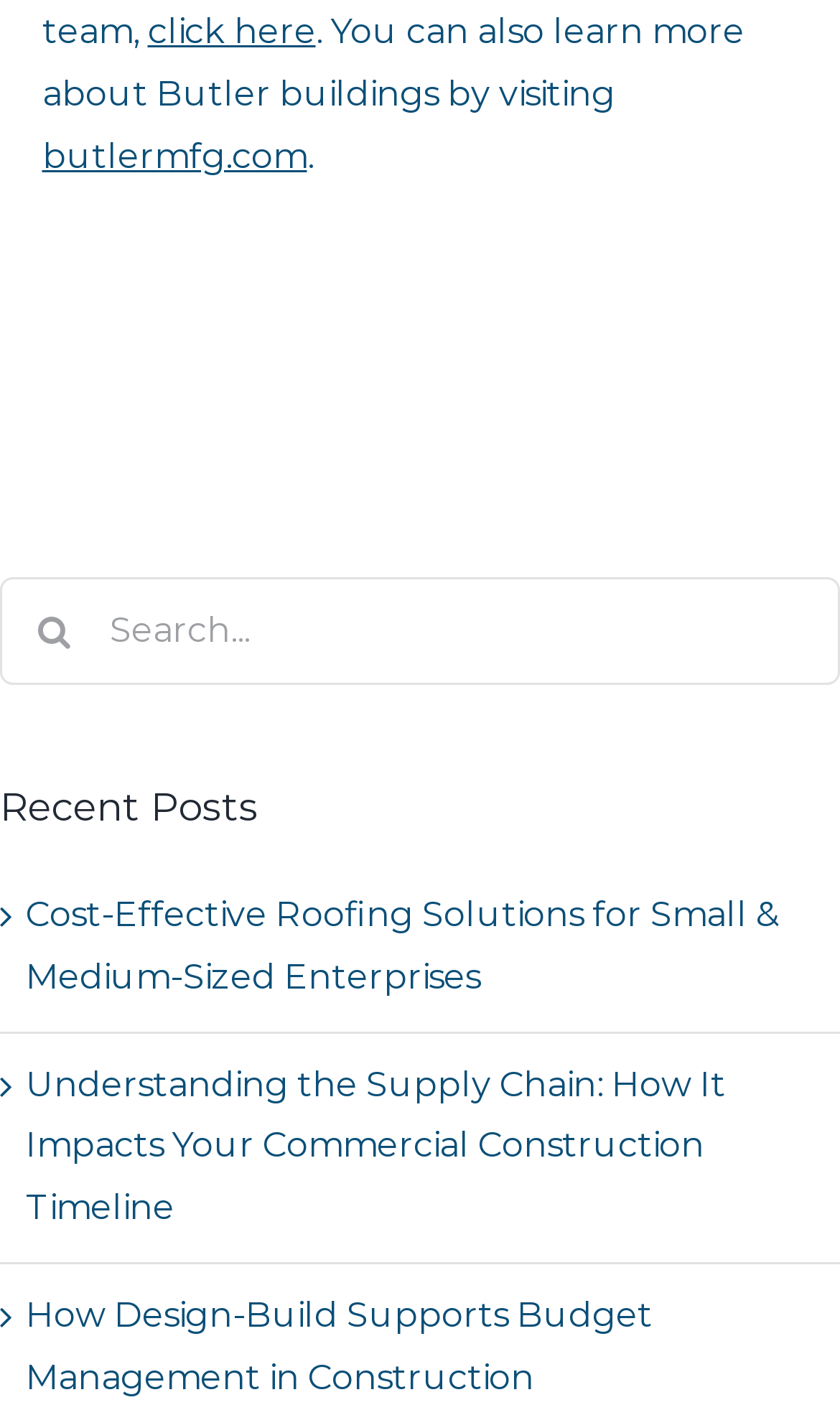Specify the bounding box coordinates (top-left x, top-left y, bottom-right x, bottom-right y) of the UI element in the screenshot that matches this description: aria-label="More actions"

None